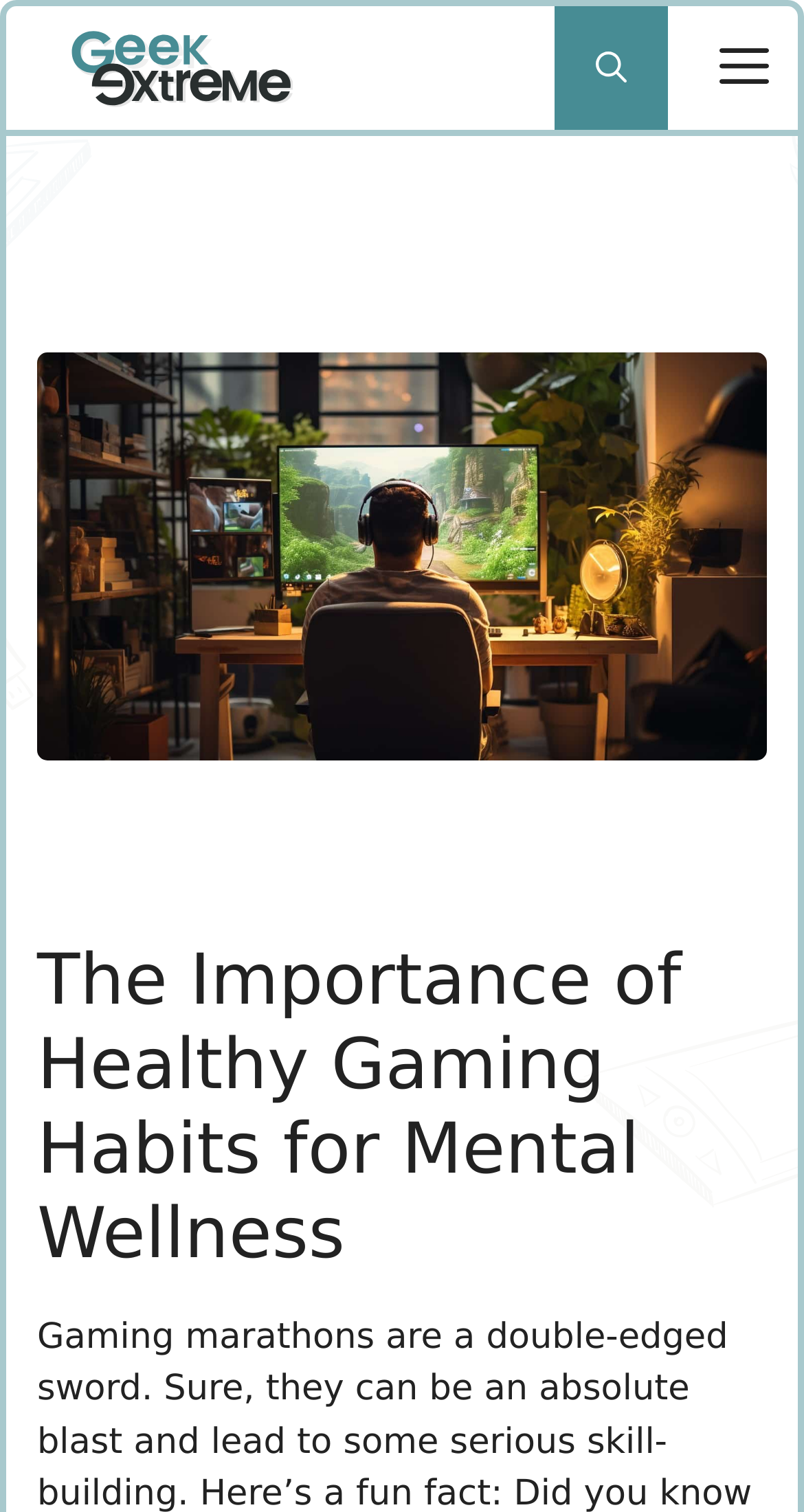Predict the bounding box of the UI element based on this description: "title="GeekExtreme"".

[0.085, 0.004, 0.363, 0.086]